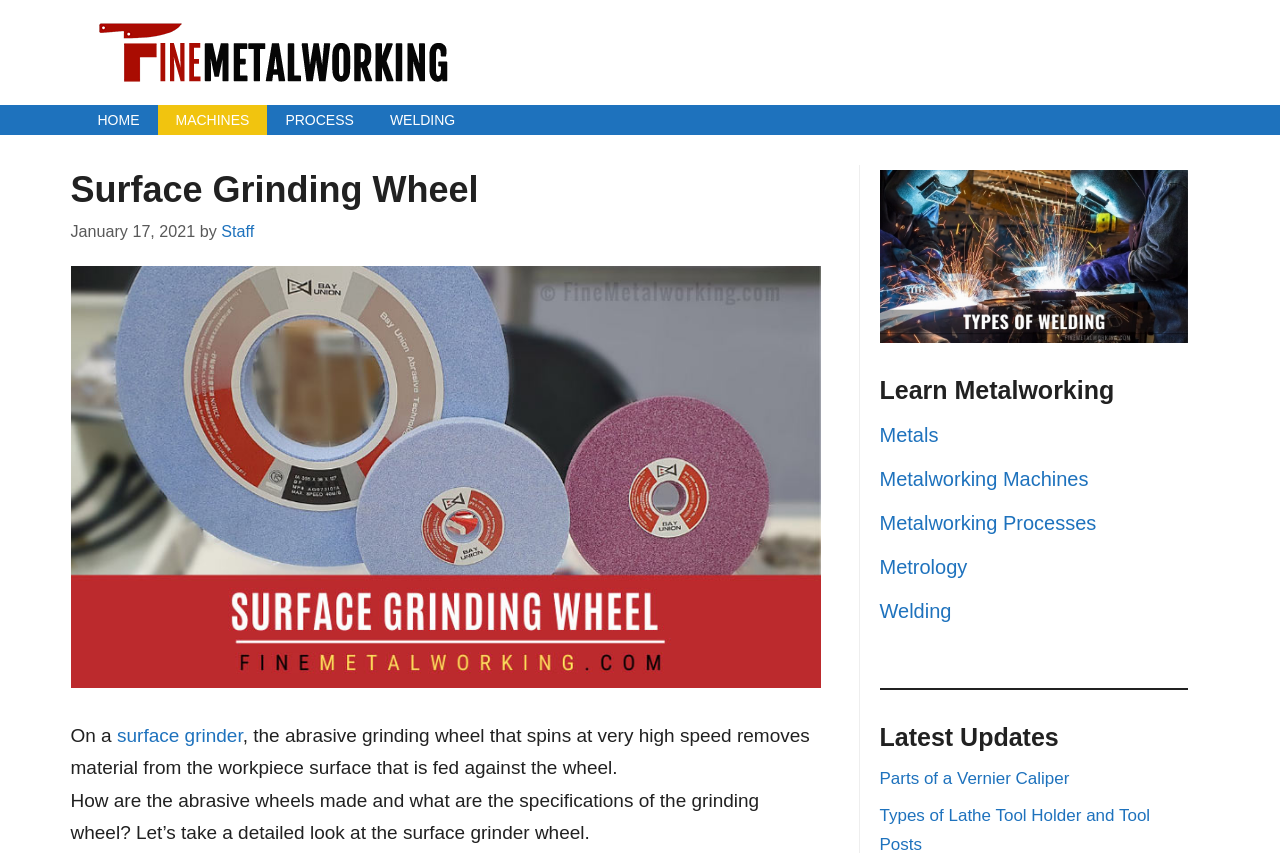Specify the bounding box coordinates of the element's area that should be clicked to execute the given instruction: "Learn about 'Types of Welding'". The coordinates should be four float numbers between 0 and 1, i.e., [left, top, right, bottom].

[0.687, 0.373, 0.928, 0.395]